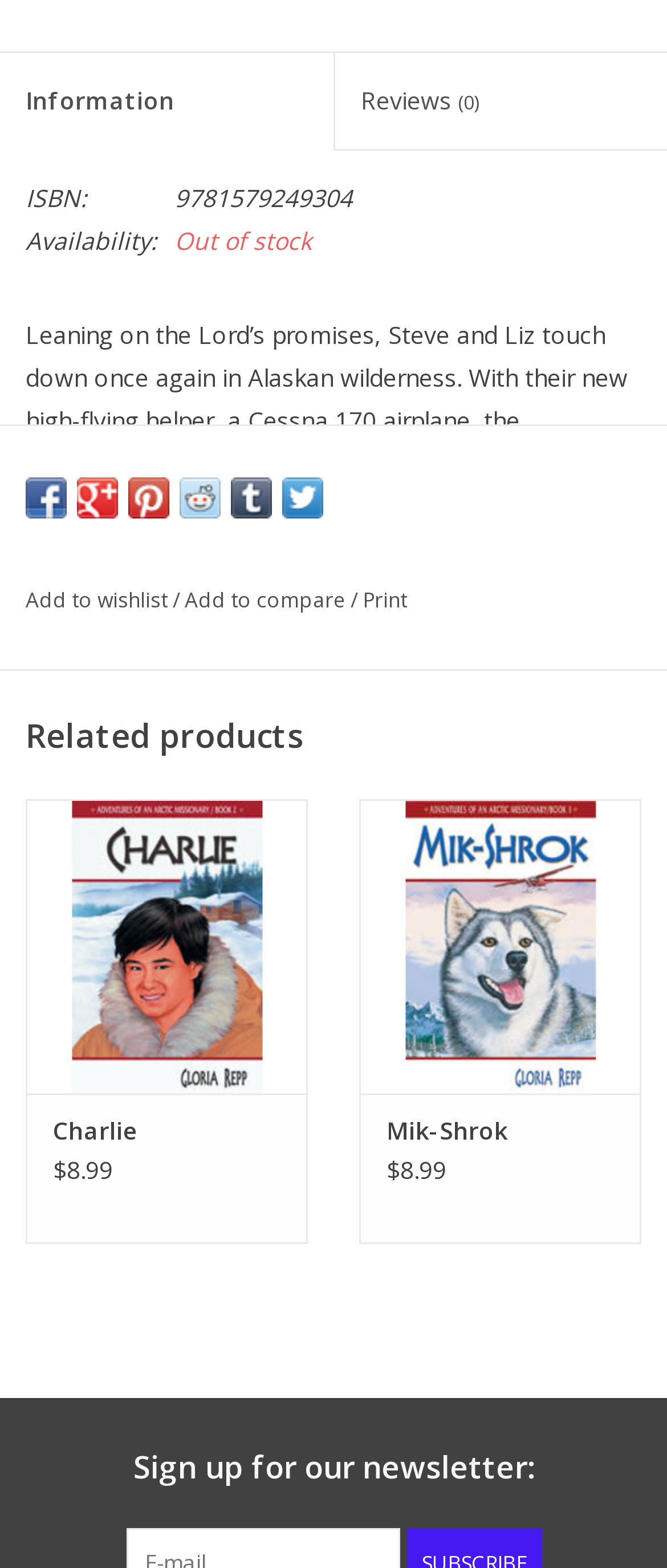Analyze the image and deliver a detailed answer to the question: What is the price of the book 'Charlie'?

The price of the book 'Charlie' can be found below the image of the book, where it is listed as '$8.99'.